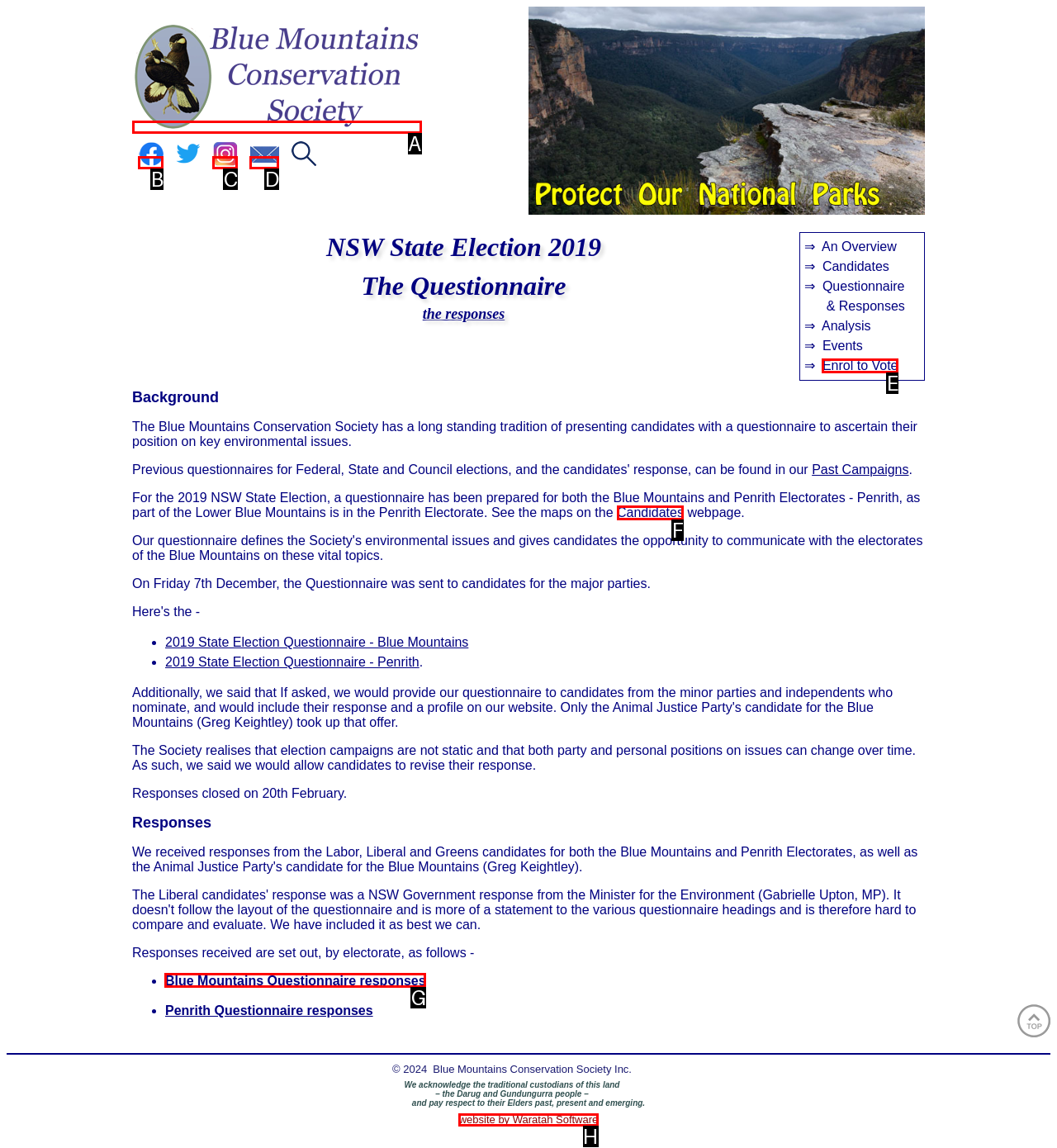Which lettered option should be clicked to perform the following task: View the questionnaire responses
Respond with the letter of the appropriate option.

G